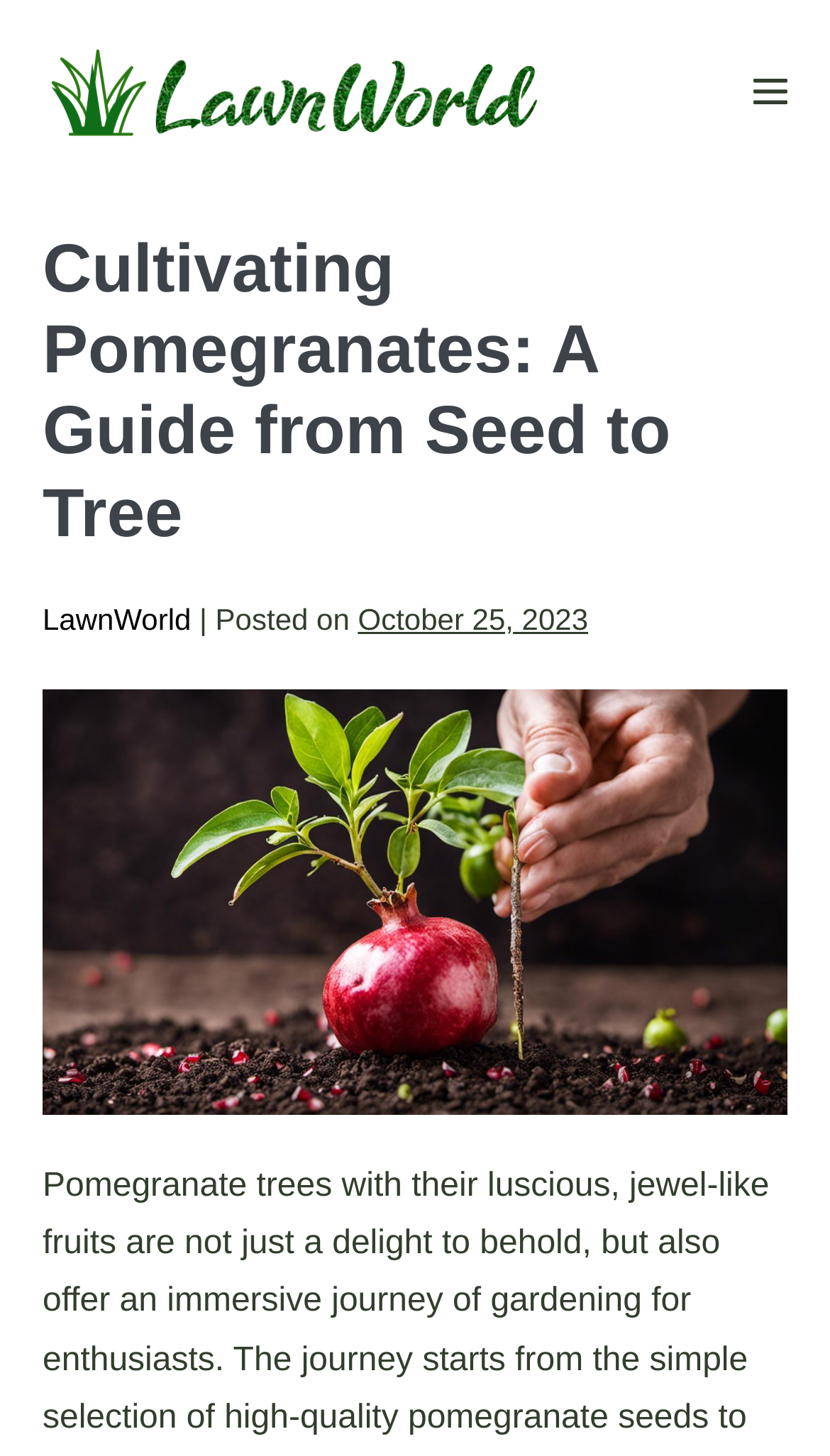Based on the visual content of the image, answer the question thoroughly: How many parts does the article title have?

I found the answer by breaking down the heading element with the text 'Cultivating Pomegranates: A Guide from Seed to Tree' into two parts: 'Cultivating Pomegranates' and 'A Guide from Seed to Tree', which indicates that the article title has two parts.